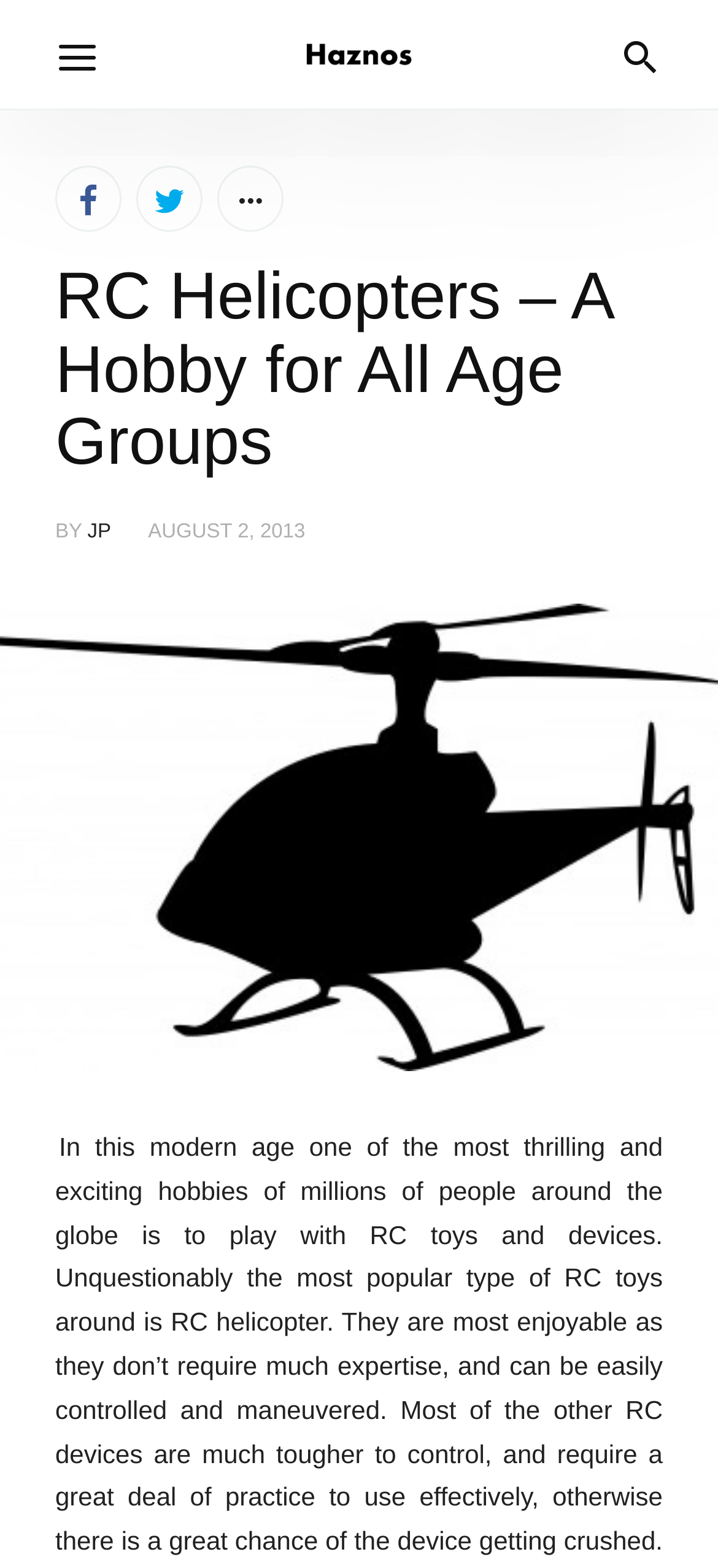Identify the bounding box coordinates of the element that should be clicked to fulfill this task: "Read the article". The coordinates should be provided as four float numbers between 0 and 1, i.e., [left, top, right, bottom].

[0.077, 0.165, 0.923, 0.305]